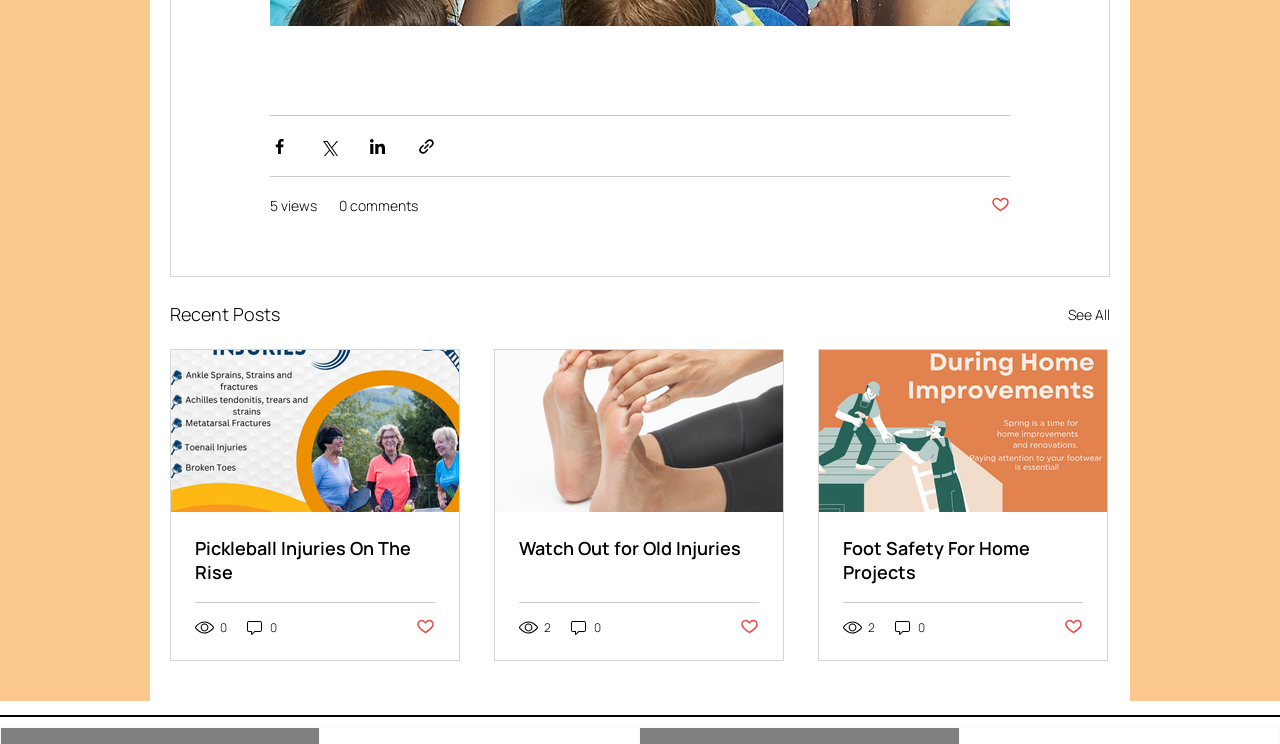Provide the bounding box coordinates of the HTML element this sentence describes: "0". The bounding box coordinates consist of four float numbers between 0 and 1, i.e., [left, top, right, bottom].

[0.152, 0.83, 0.179, 0.856]